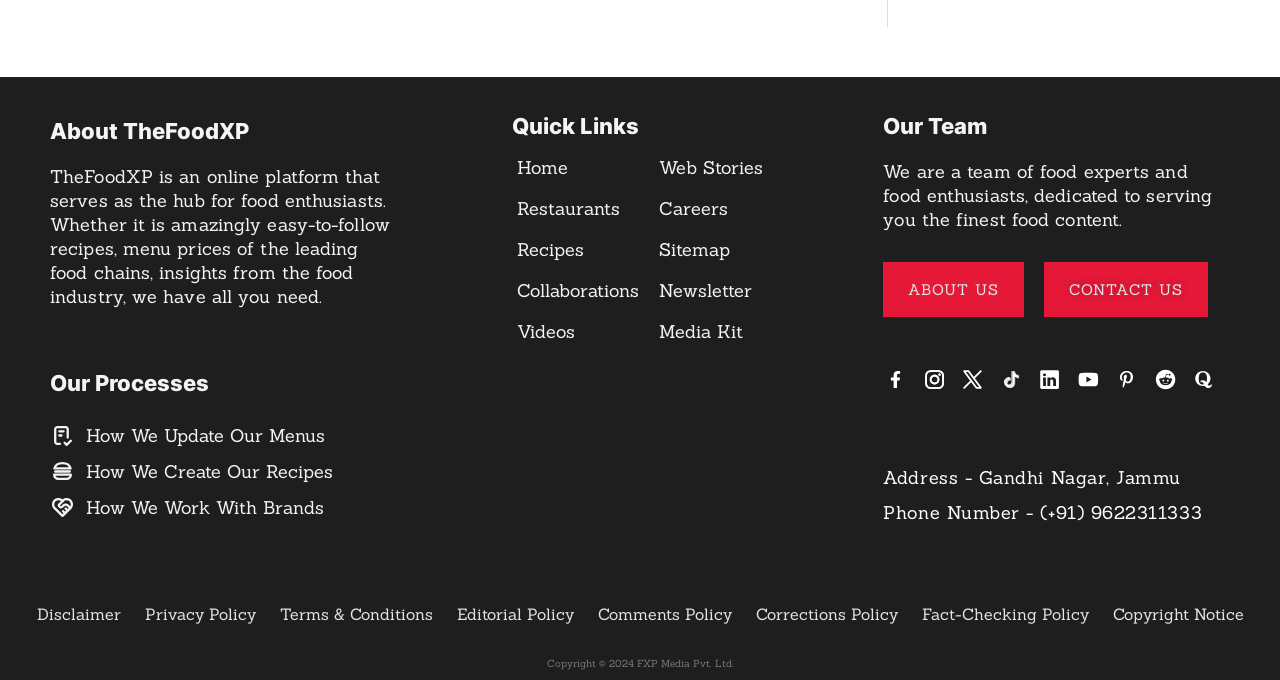Locate the bounding box coordinates for the element described below: "Newsletter​". The coordinates must be four float values between 0 and 1, formatted as [left, top, right, bottom].

[0.515, 0.402, 0.596, 0.455]